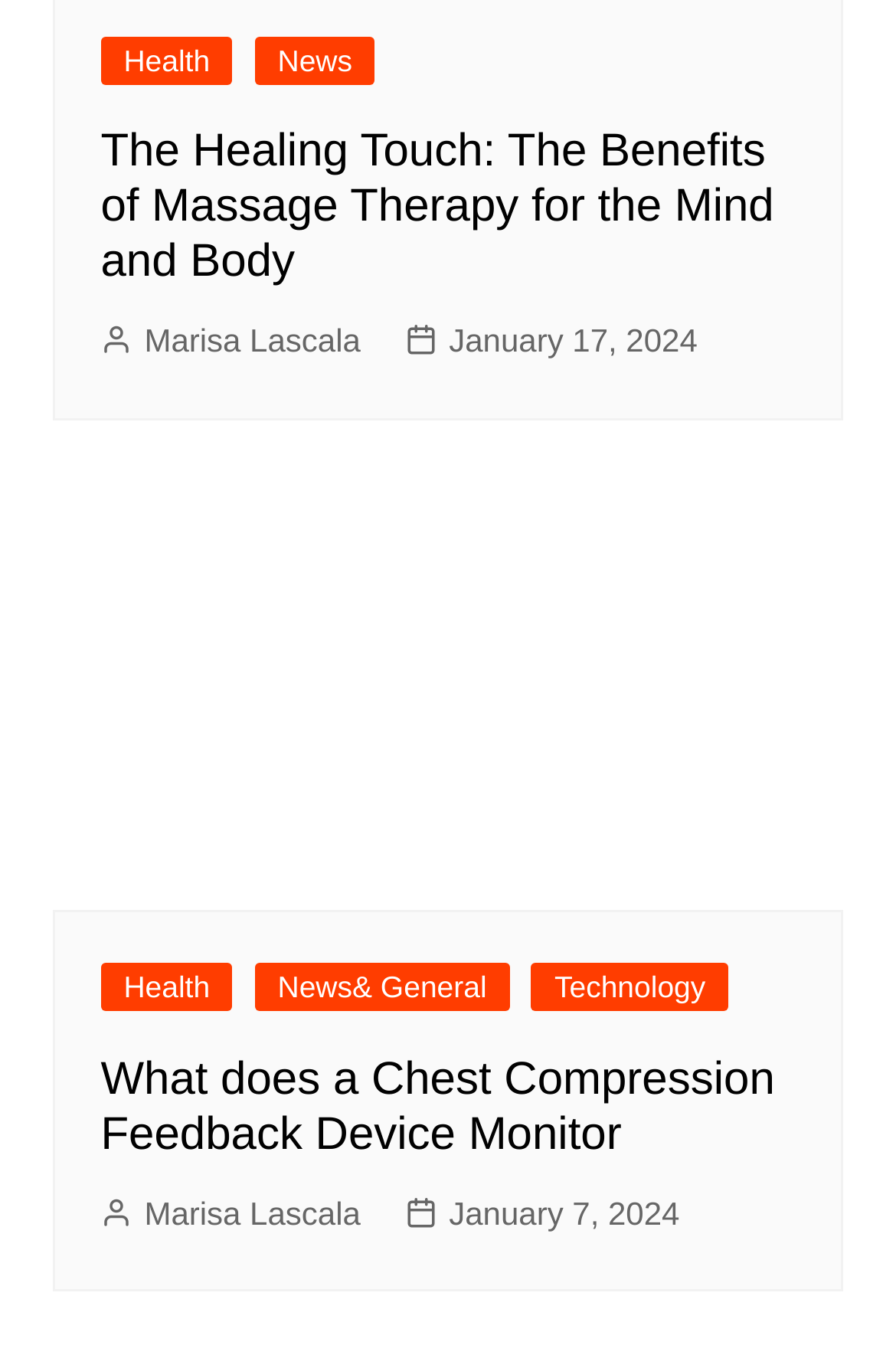Identify the bounding box coordinates for the UI element described as: "January 7, 2024". The coordinates should be provided as four floats between 0 and 1: [left, top, right, bottom].

[0.452, 0.874, 0.758, 0.912]